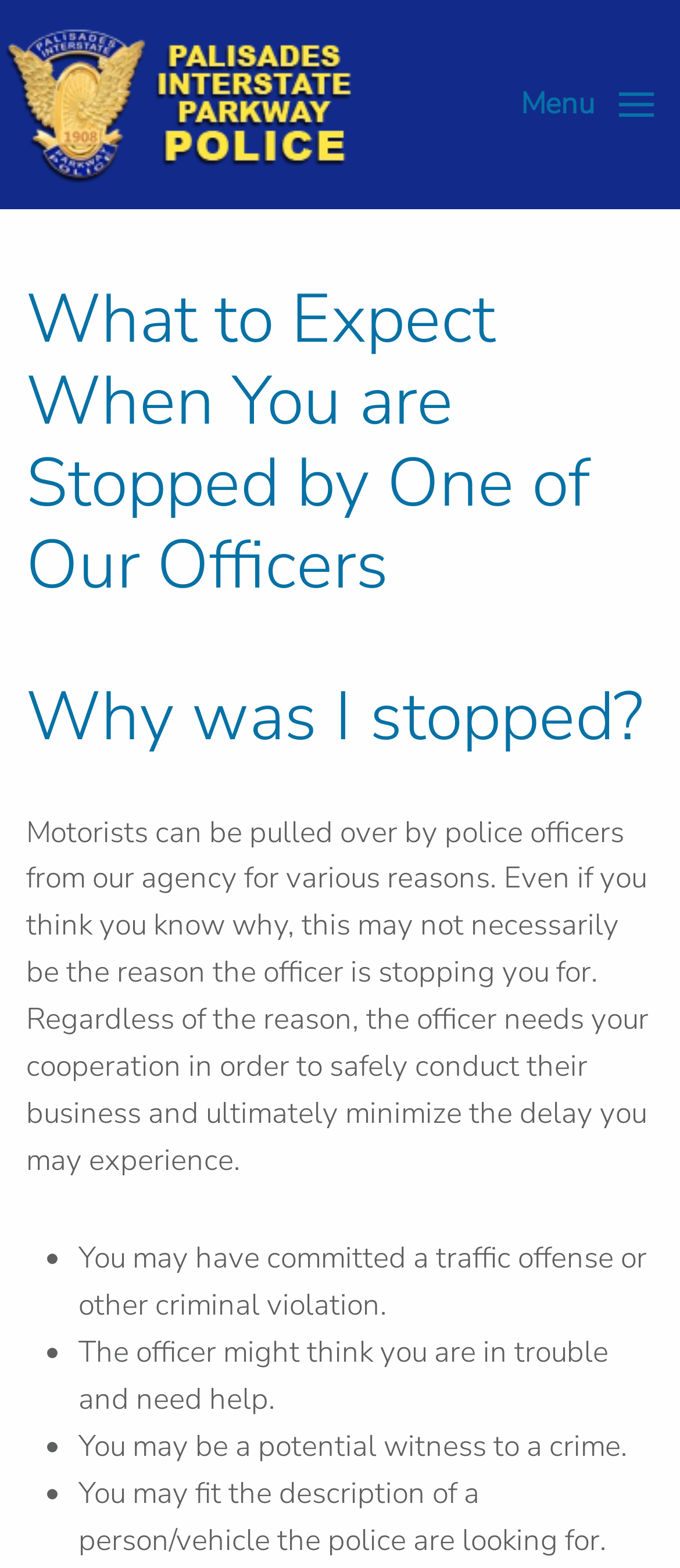What is the purpose of the officer stopping you?
Offer a detailed and exhaustive answer to the question.

According to the webpage, the officer needs your cooperation in order to safely conduct their business and ultimately minimize the delay you may experience, which implies that the purpose of the officer stopping you is to safely conduct their business.